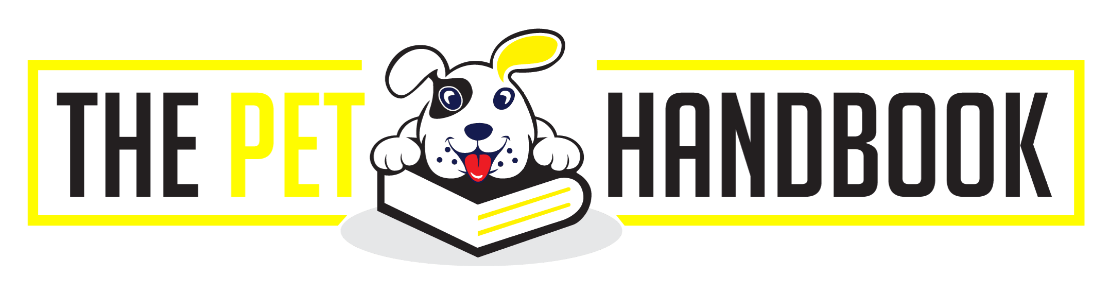What is the color of the book's spine?
Look at the image and answer the question using a single word or phrase.

Yellow